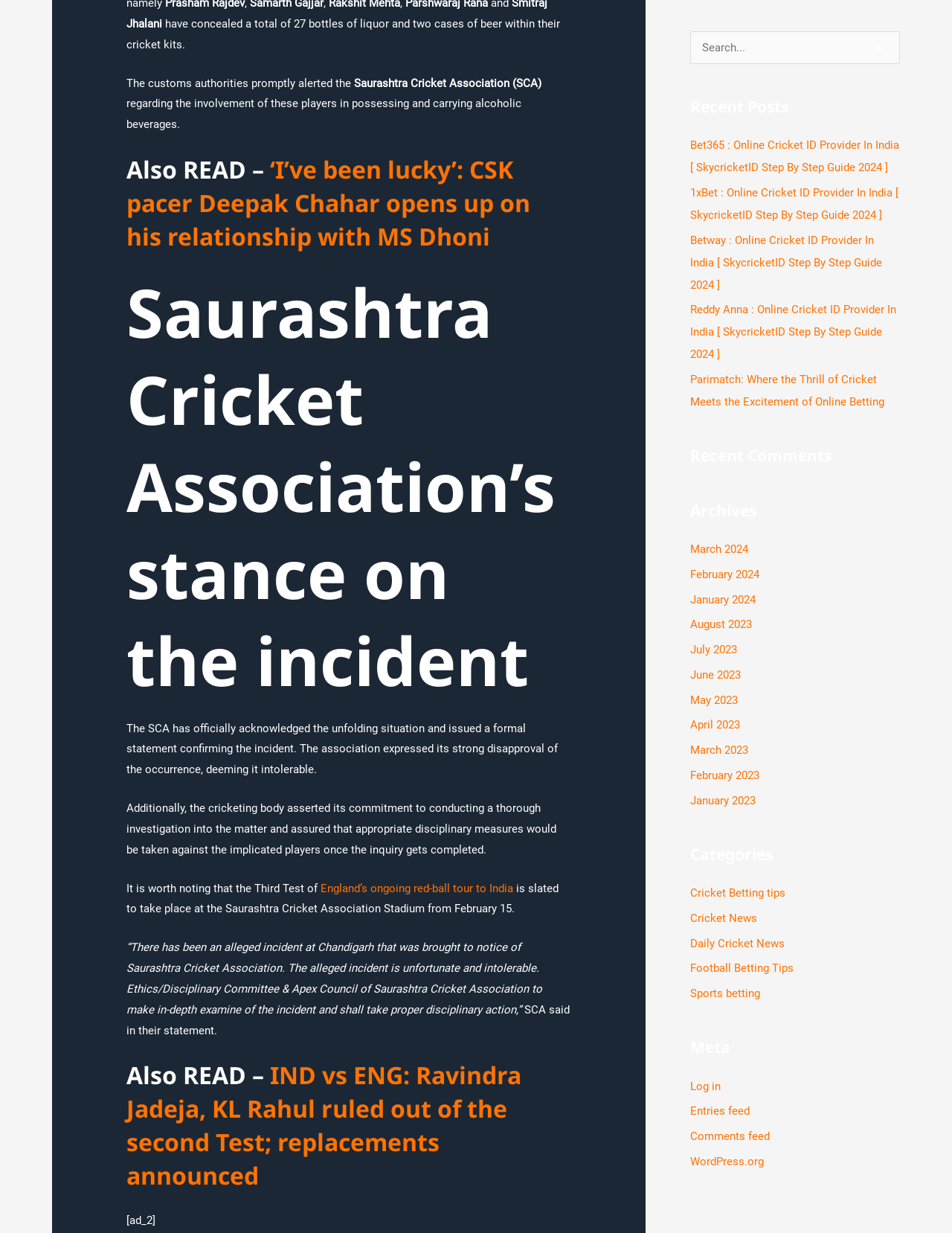Locate the bounding box coordinates of the element to click to perform the following action: 'Read recent post about Bet365'. The coordinates should be given as four float values between 0 and 1, in the form of [left, top, right, bottom].

[0.725, 0.112, 0.945, 0.141]